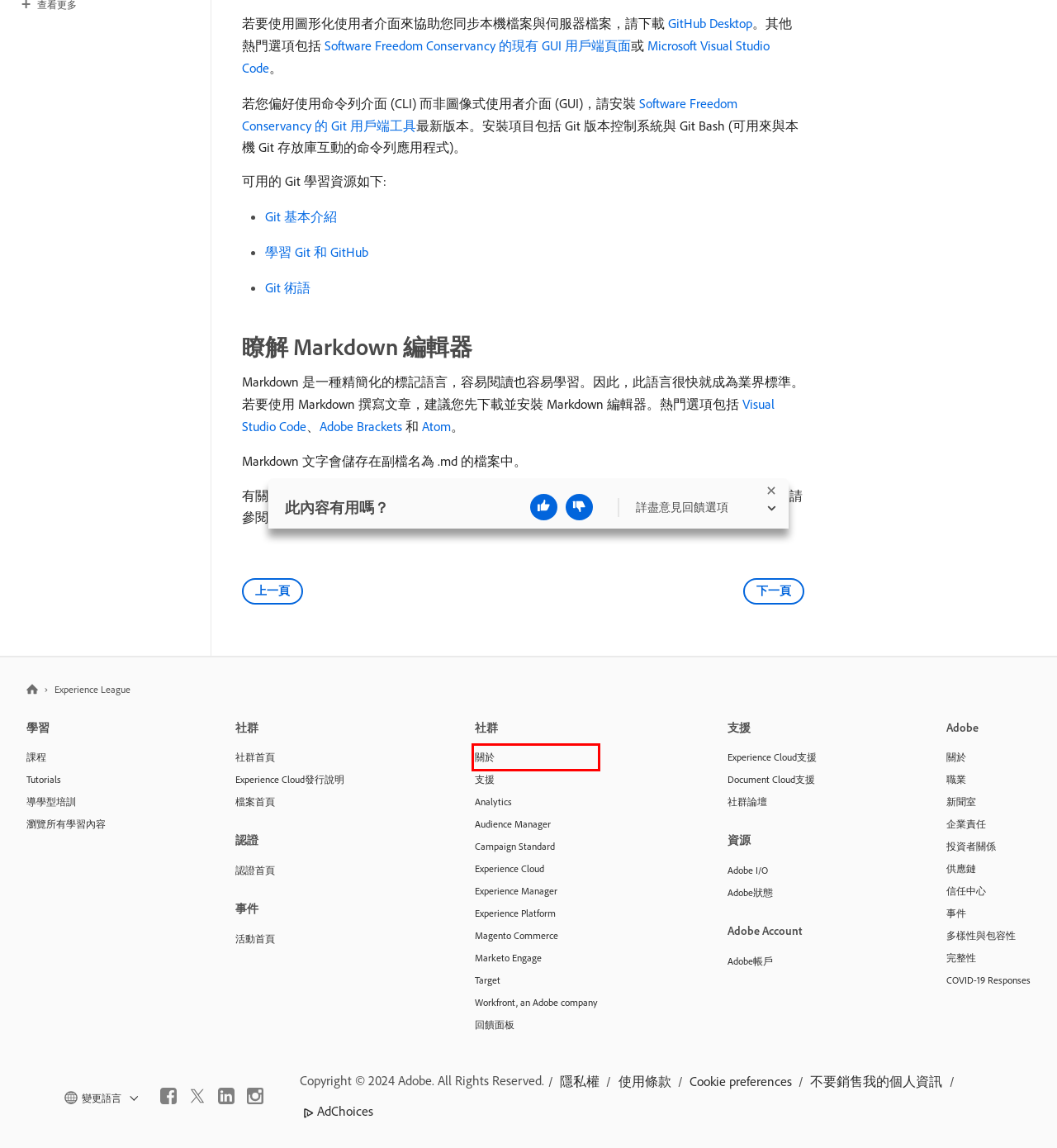You are presented with a screenshot of a webpage containing a red bounding box around an element. Determine which webpage description best describes the new webpage after clicking on the highlighted element. Here are the candidates:
A. Advertising
B. Home - Marketing Nation
C. Adobe Digital Learning Services | Training & Certification
D. Adobe Experience Platform
E. Sunsetting Atom - The GitHub Blog
F. Experience League Community
G. Adobe Experience Manager
H. Adobe Target

F